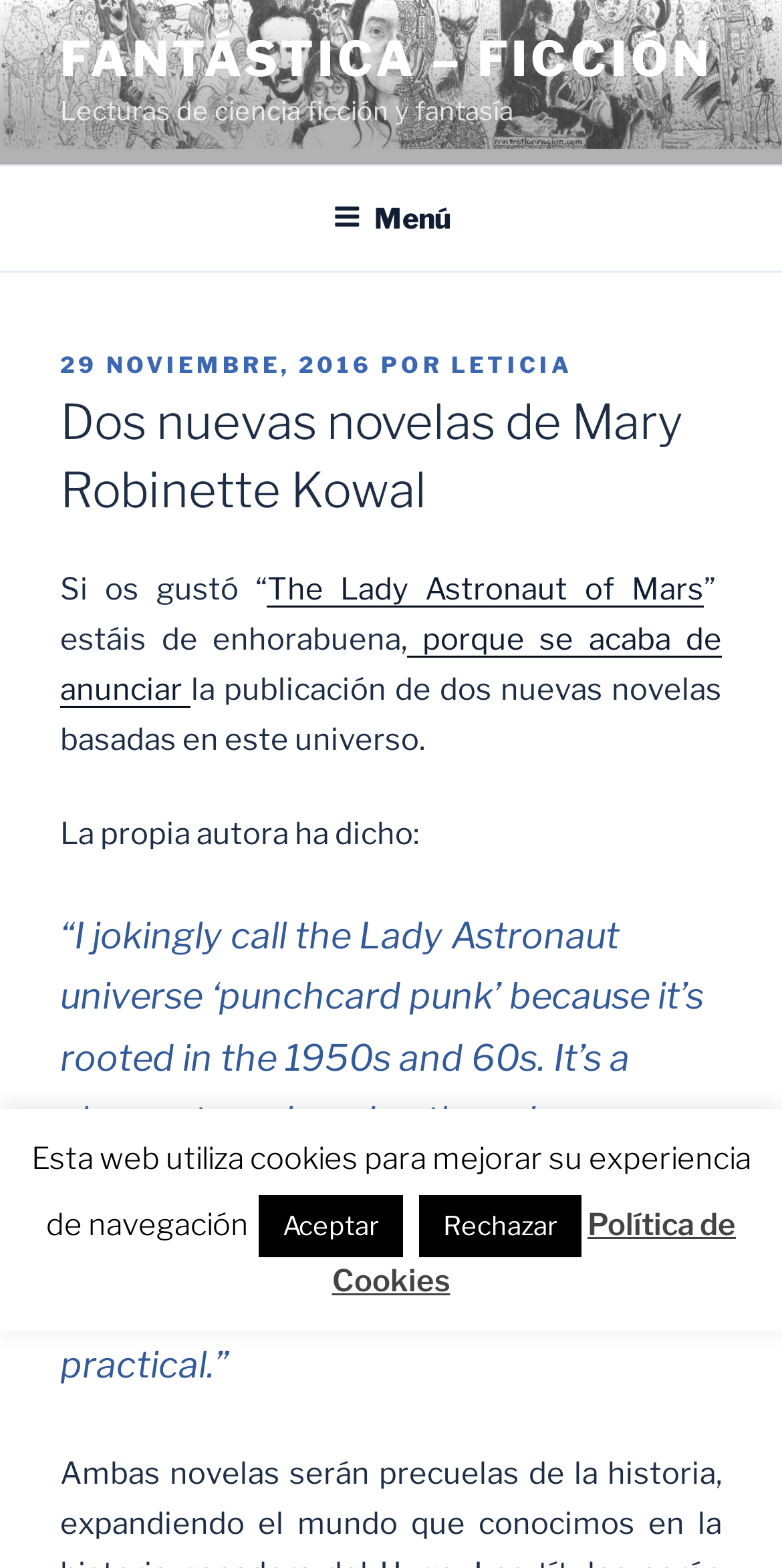Give a concise answer using one word or a phrase to the following question:
What is the name of the person who published the article?

Leticia